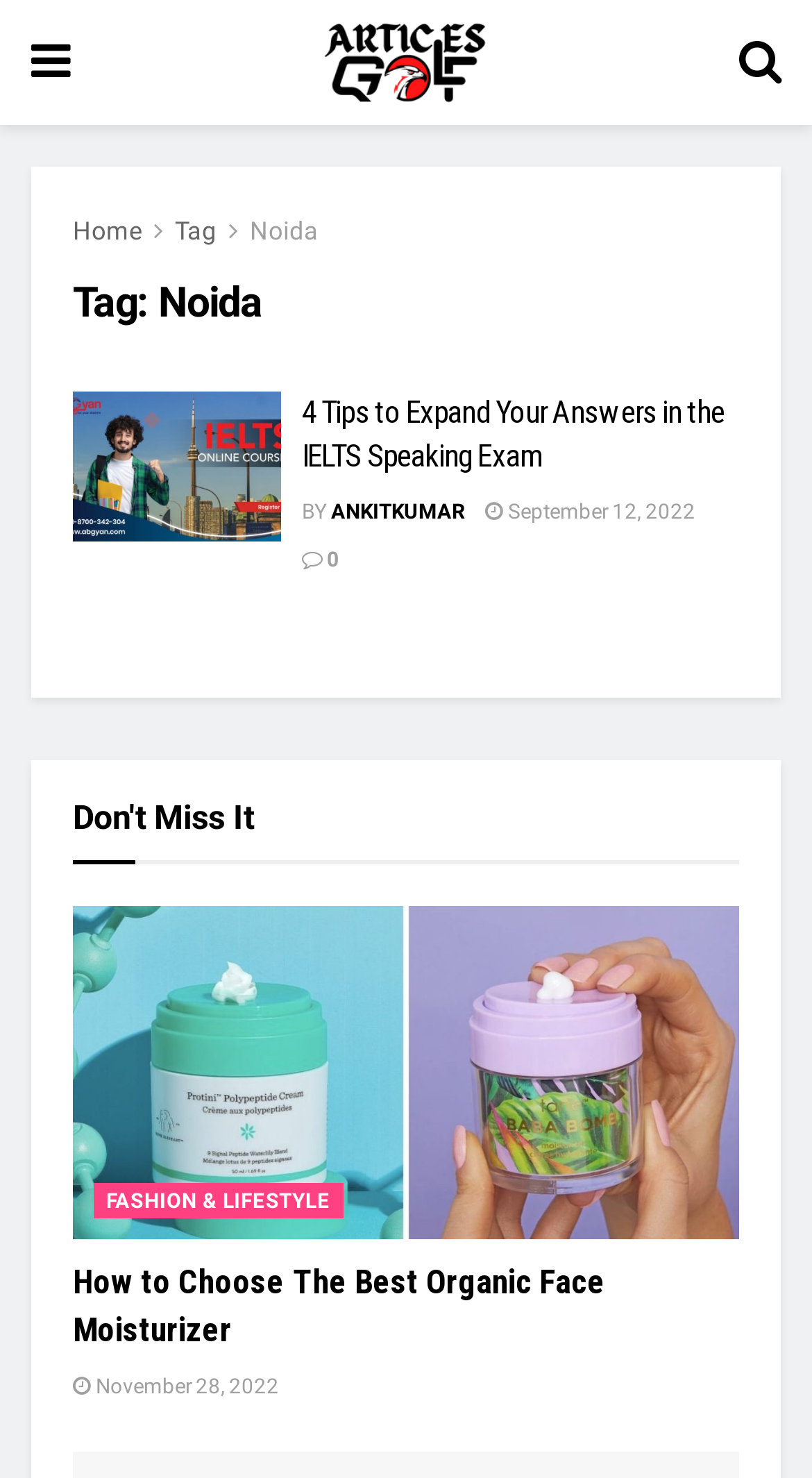Provide the bounding box coordinates of the HTML element this sentence describes: "Fashion & Lifestyle". The bounding box coordinates consist of four float numbers between 0 and 1, i.e., [left, top, right, bottom].

[0.115, 0.801, 0.422, 0.825]